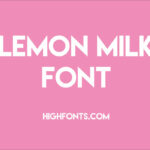Thoroughly describe the content and context of the image.

The image features a vibrant pink background showcasing the text "LEMON MILK FONT" prominently in bold, white letters, effectively highlighting the font's modern and playful design. Below the main text, the website name "highfonts.com" appears in smaller font, indicating the source of the download. This design is likely intended to attract attention for those interested in sourcing the Lemon Milk font, which is being offered for free. The overall aesthetic is clean and vibrant, making it visually appealing to designers and font enthusiasts alike.